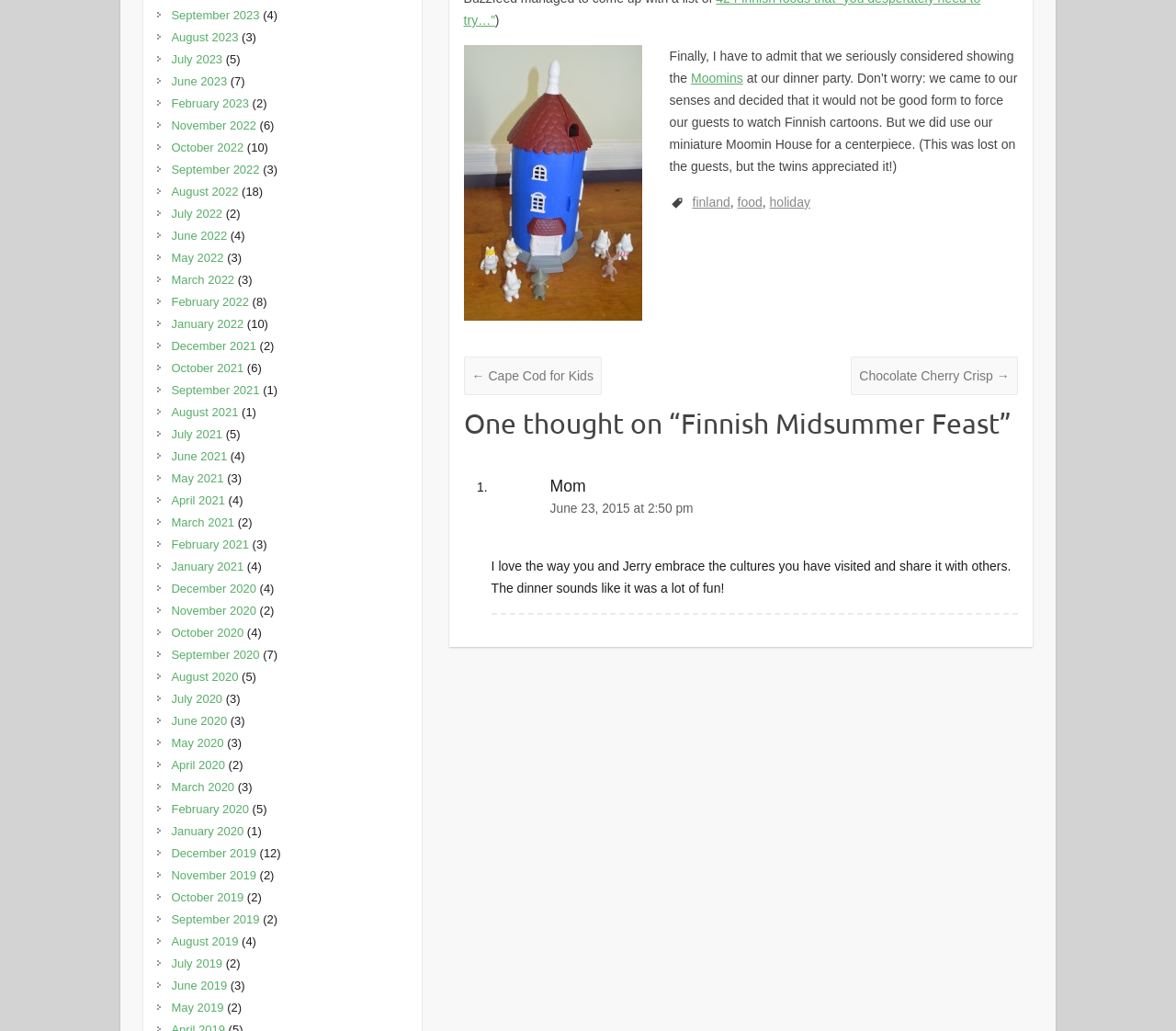Identify the bounding box of the UI element described as follows: "Chocolate Cherry Crisp →". Provide the coordinates as four float numbers in the range of 0 to 1 [left, top, right, bottom].

[0.724, 0.346, 0.865, 0.383]